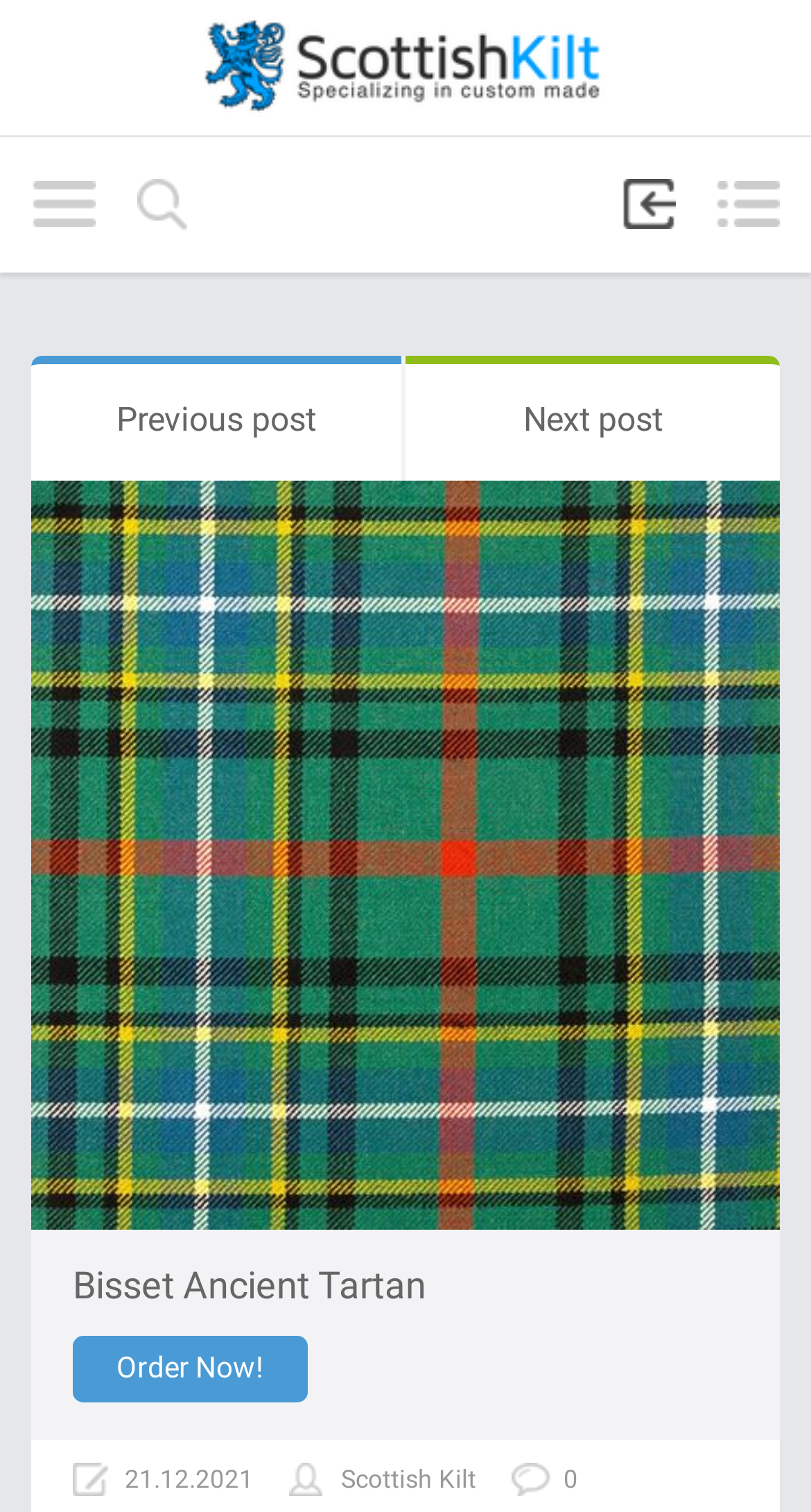Show me the bounding box coordinates of the clickable region to achieve the task as per the instruction: "Click on Contact Us".

None